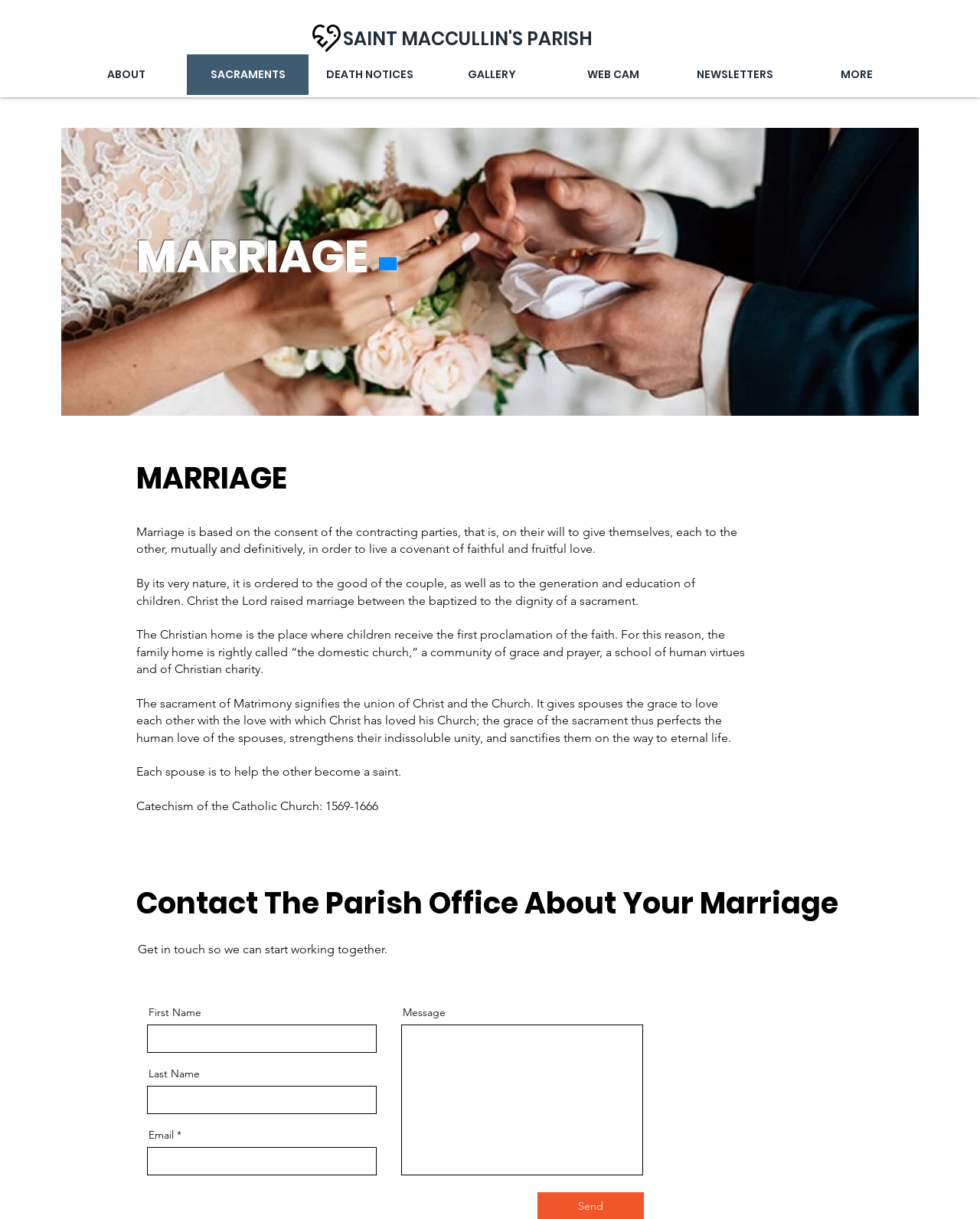Could you highlight the region that needs to be clicked to execute the instruction: "Click the 'ABOUT' link"?

[0.066, 0.045, 0.191, 0.078]